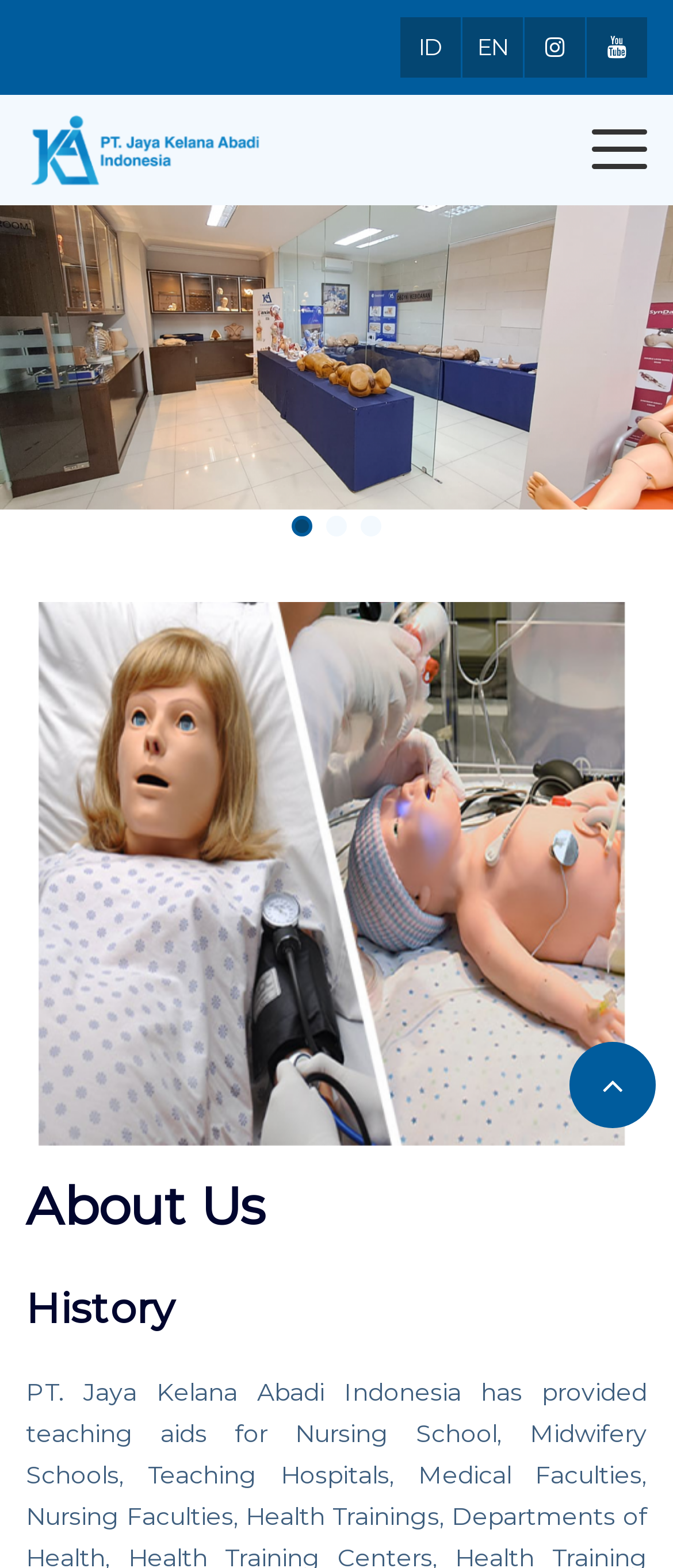Provide a one-word or short-phrase answer to the question:
What is the purpose of the button at the top-right corner?

Unknown